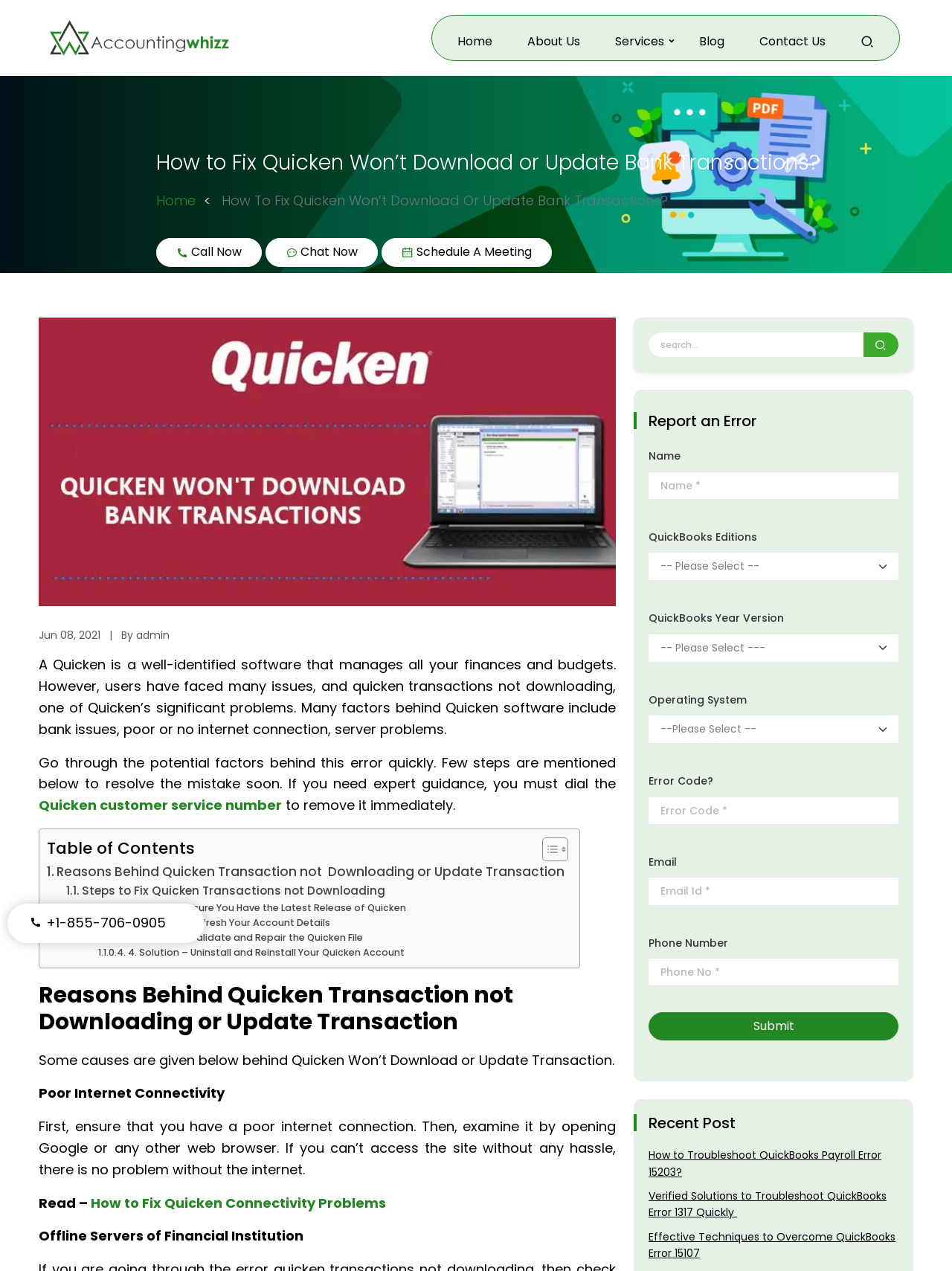Determine the webpage's heading and output its text content.

How to Fix Quicken Won’t Download or Update Bank Transactions?